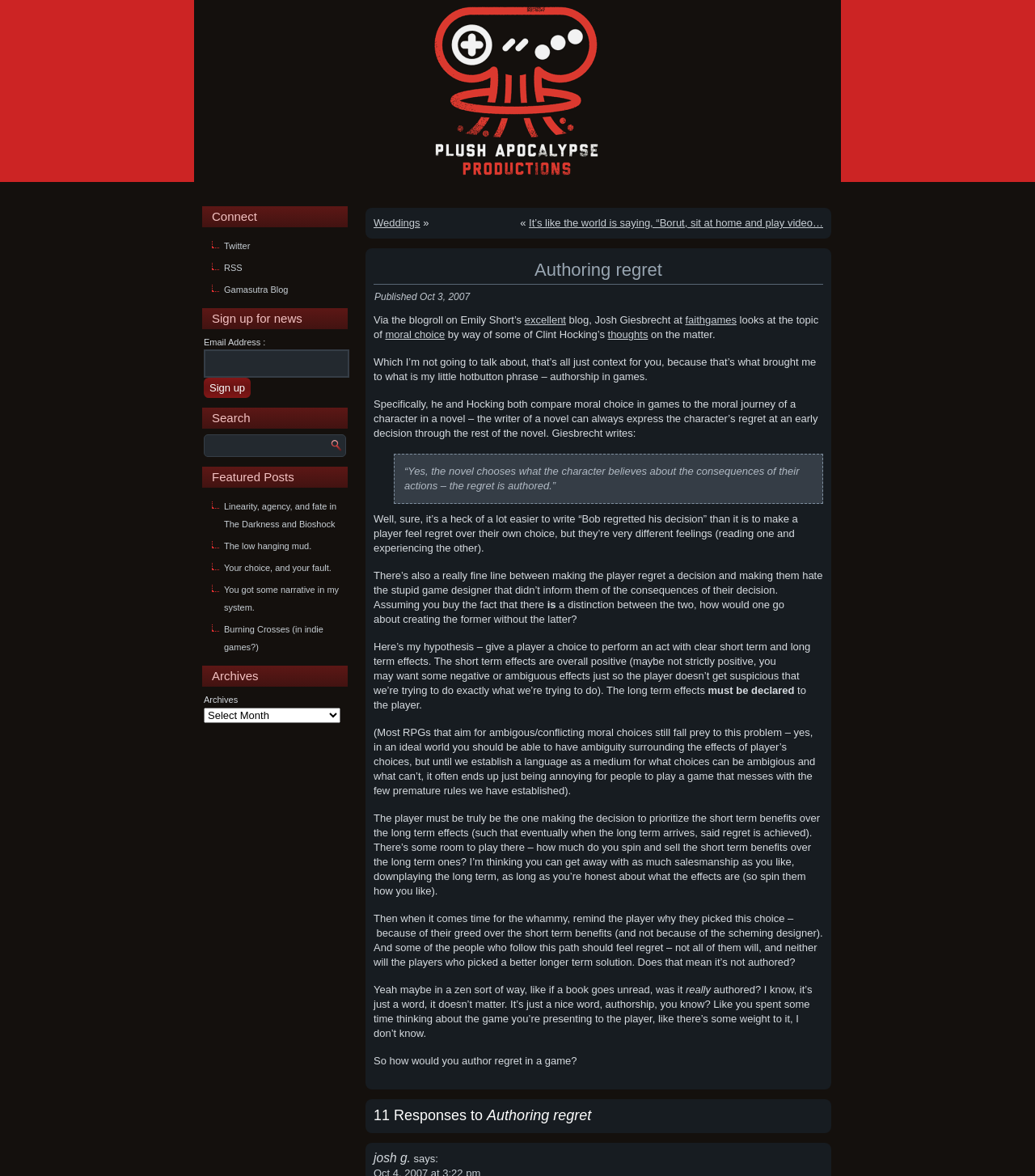What is the purpose of the 'Search' function?
Please ensure your answer is as detailed and informative as possible.

The 'Search' function is likely used to allow users to search the website for specific keywords or topics, making it easier to find relevant content or articles.